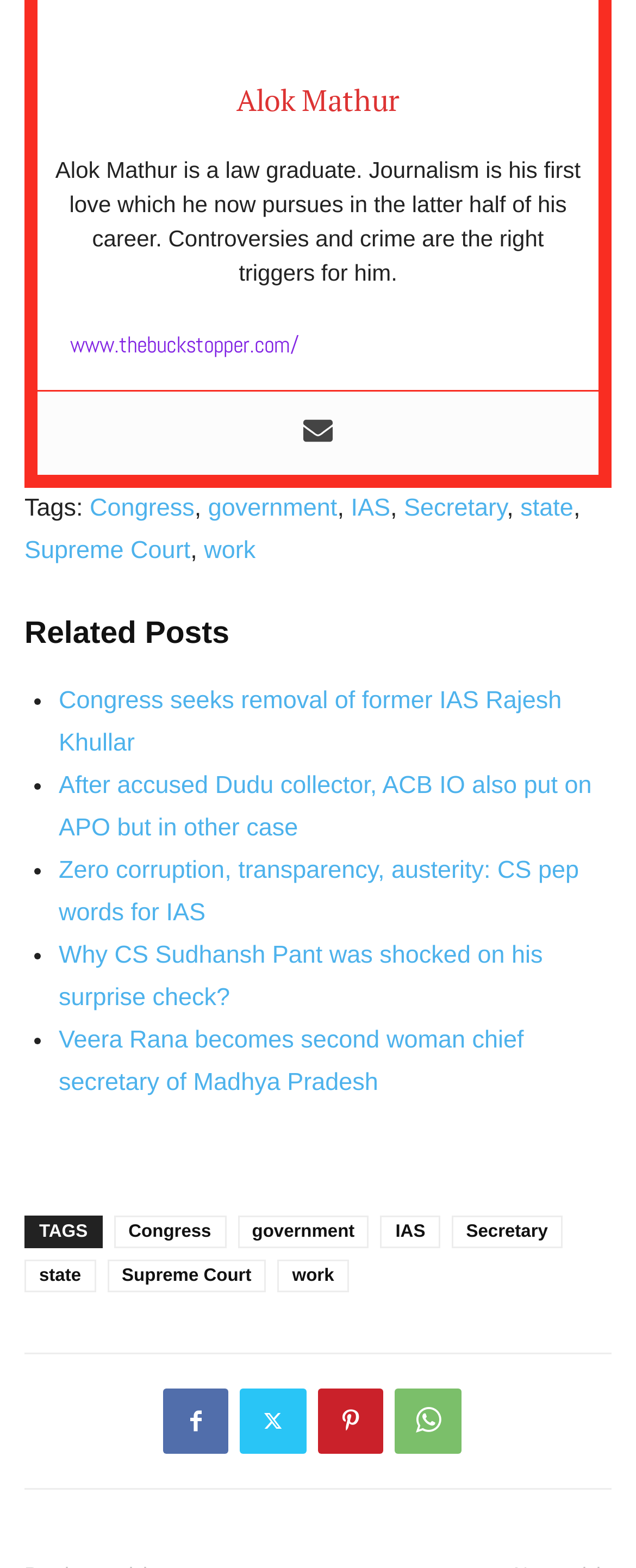What is the title of the first related post?
Answer the question using a single word or phrase, according to the image.

Congress seeks removal of former IAS Rajesh Khullar